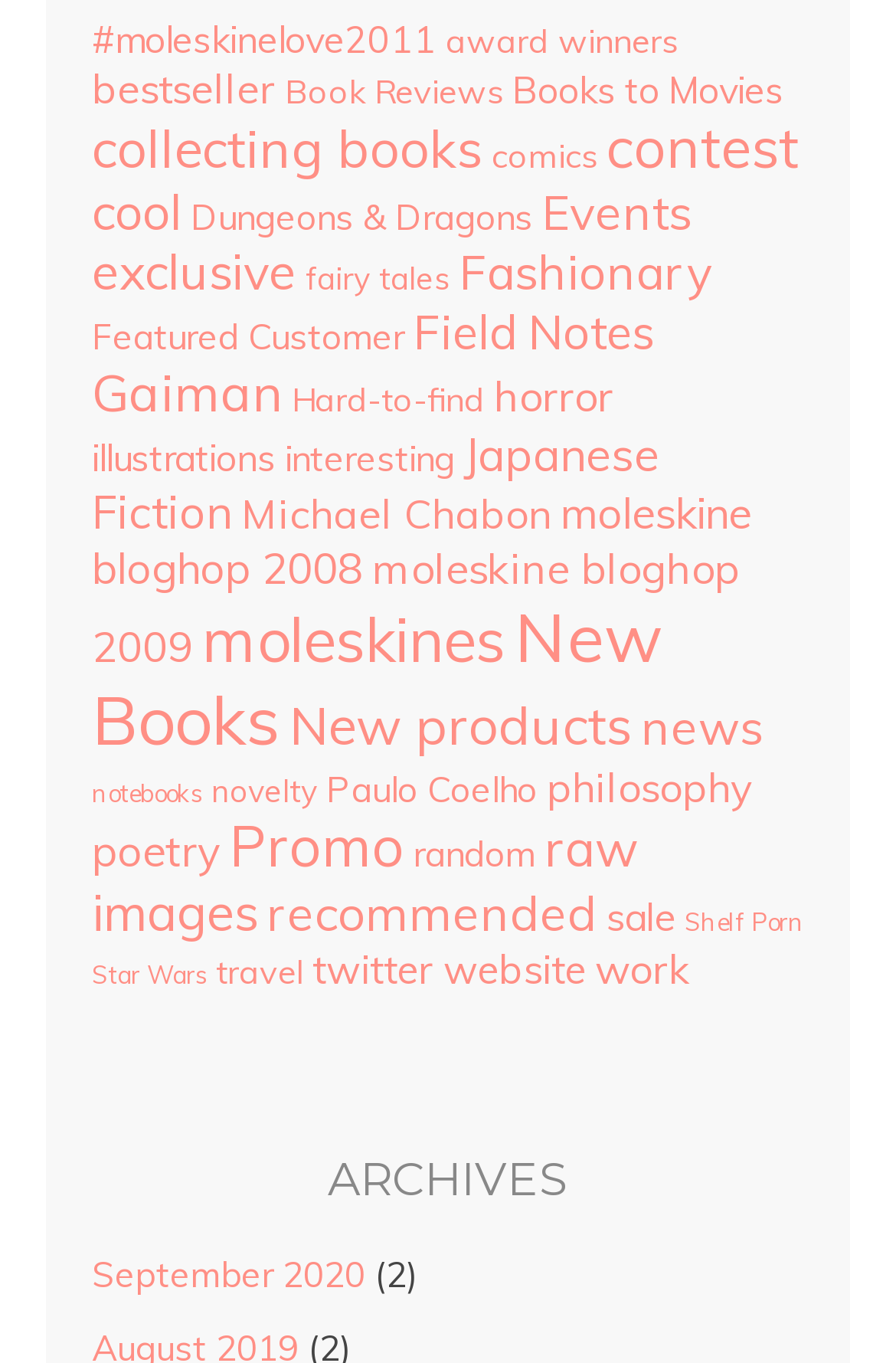Respond with a single word or phrase for the following question: 
What is the category with the fewest items?

2